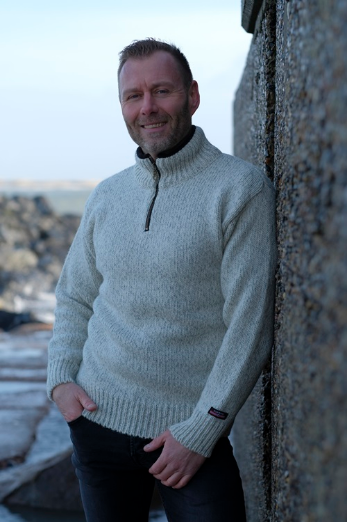What type of neck does the sweater have?
Answer the question with a single word or phrase derived from the image.

High neck